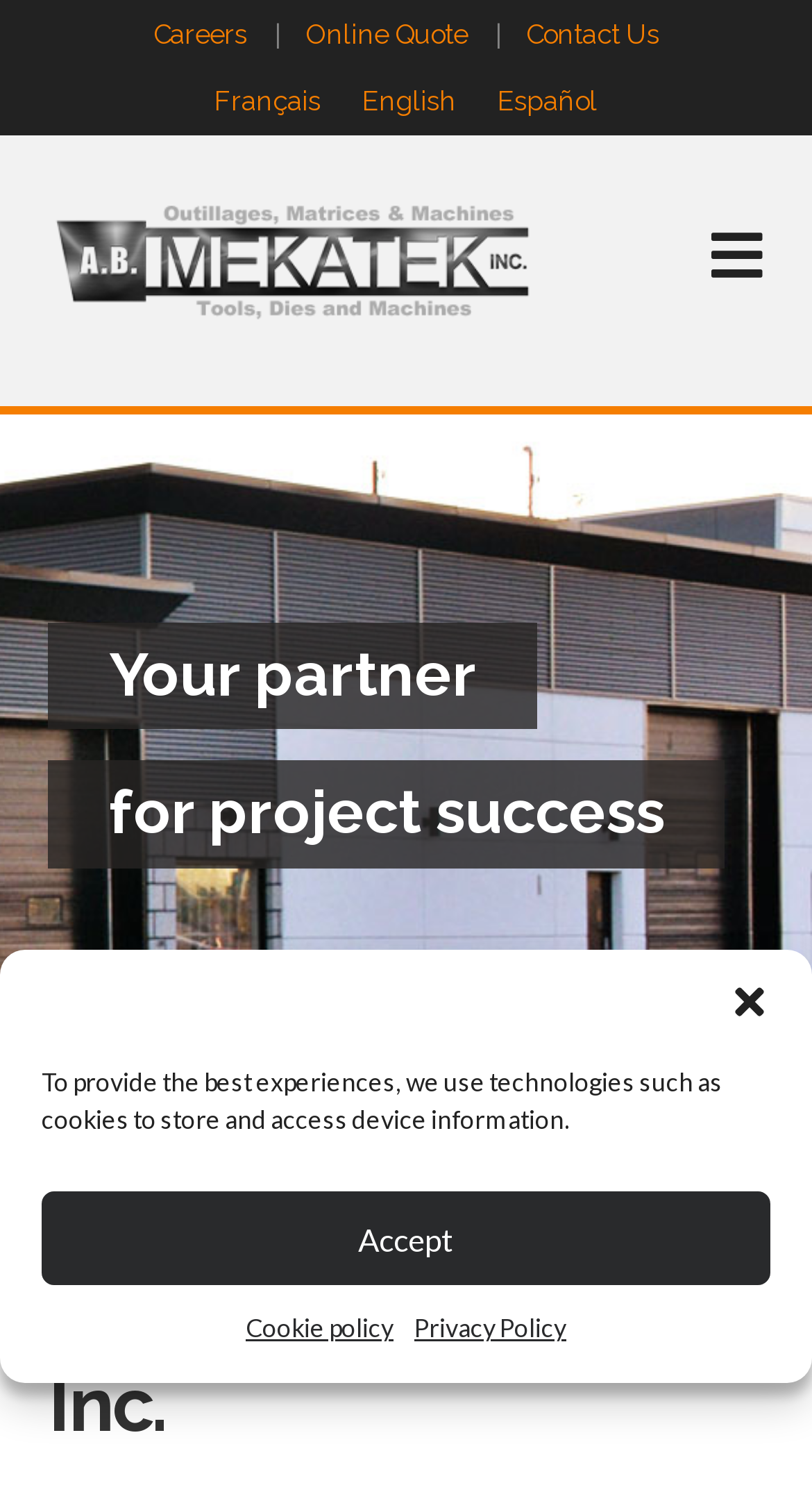What can users do on the 'Careers' page?
From the details in the image, provide a complete and detailed answer to the question.

The 'Careers' link on the webpage likely leads to a page where users can explore job opportunities, view available positions, and possibly apply for jobs at A.B. Mekatek.